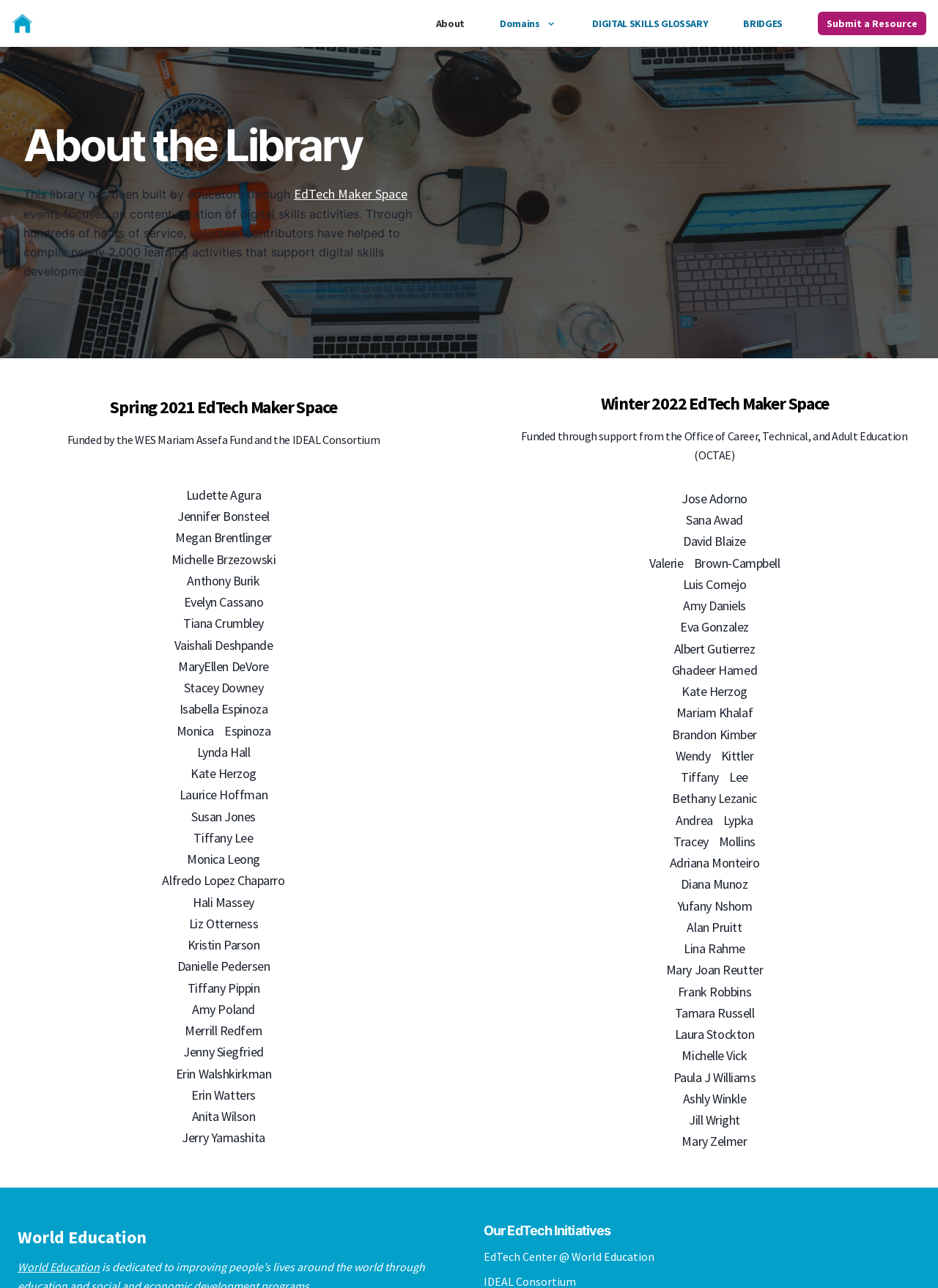How many links are there in the top navigation bar?
Using the image as a reference, give an elaborate response to the question.

The top navigation bar contains four links: 'About', 'DIGITAL SKILLS GLOSSARY', 'BRIDGES', and 'Submit a Resource'. These links are located at the top of the webpage, and their bounding boxes are [0.465, 0.012, 0.495, 0.025], [0.632, 0.012, 0.755, 0.025], [0.793, 0.012, 0.834, 0.025], and [0.872, 0.009, 0.988, 0.027] respectively.